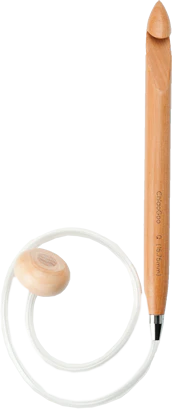Describe the image thoroughly, including all noticeable details.

The image features a ChiaoGoo Bamboo Flexible Hook, designed for Tunisian crochet. This particular hook is 24 inches long and crafted from smooth bamboo, which not only provides a warm feel in hand but also offers a slight grip on yarn, enhancing the crocheting experience. The hook is paired with a pliant nylon cord that swivels for ease of handling, making it suitable for a variety of crochet projects, especially those worked in the round or wider pieces. In addition to the size visible in the image, various sizes, including US G (4mm) through US P (11.5mm), are available, all featuring a darker, heat-treated patina finish. The lightweight and balanced design of the hook ensures comfort and efficiency during use, making it a versatile tool for crocheters.